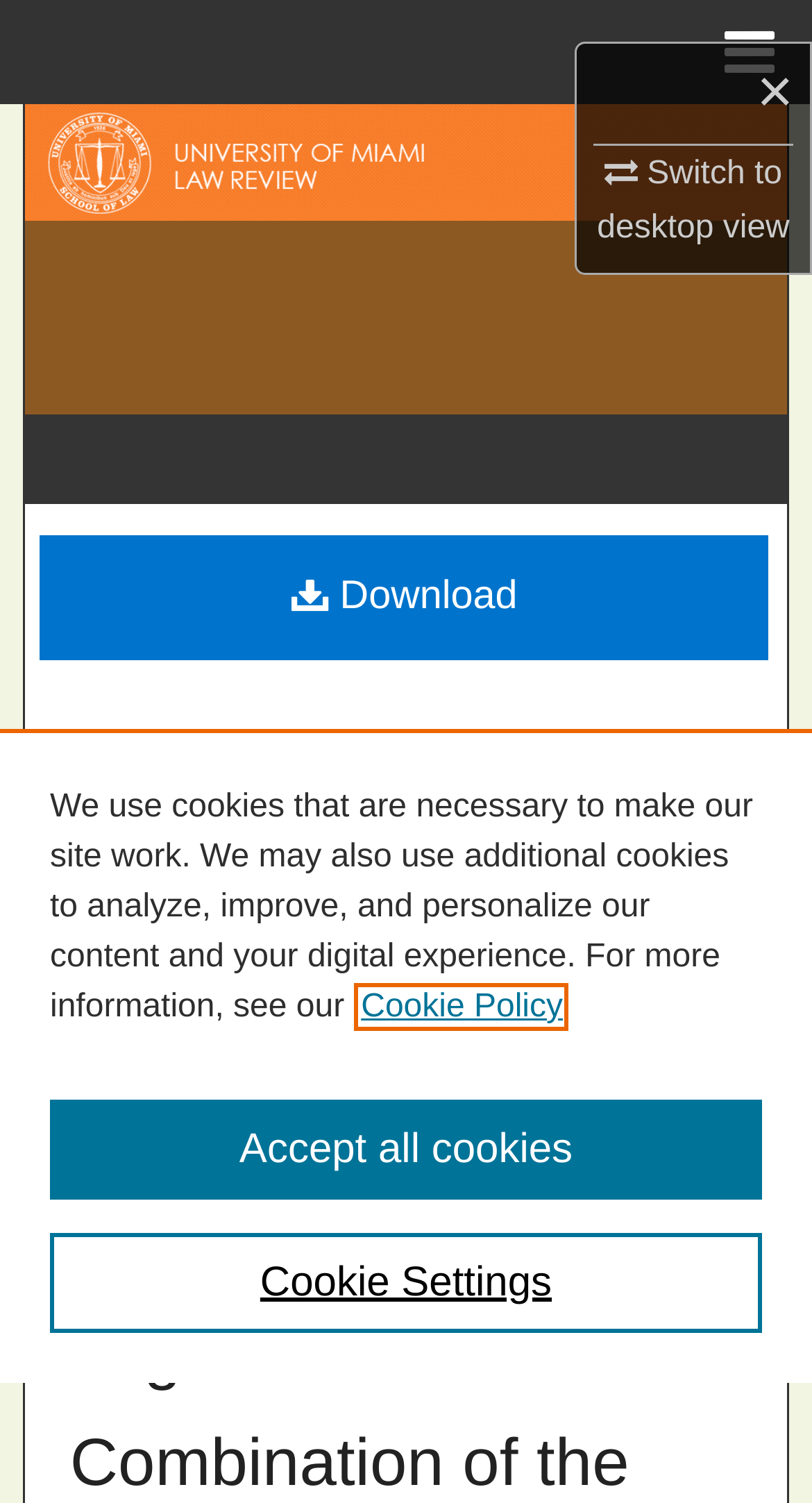Find the bounding box coordinates for the element that must be clicked to complete the instruction: "Download". The coordinates should be four float numbers between 0 and 1, indicated as [left, top, right, bottom].

[0.049, 0.196, 0.947, 0.279]